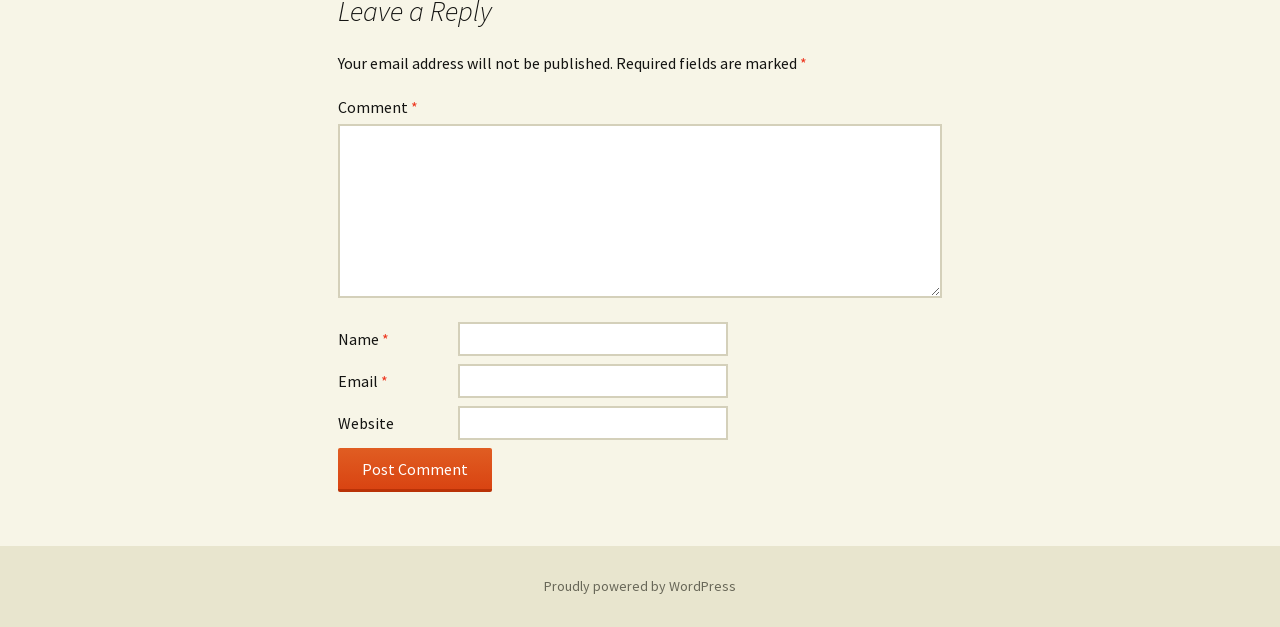What is the function of the button at the bottom?
Please elaborate on the answer to the question with detailed information.

The button at the bottom of the webpage is labeled as 'Post Comment', which suggests that its function is to submit the comment and other information provided by the user.